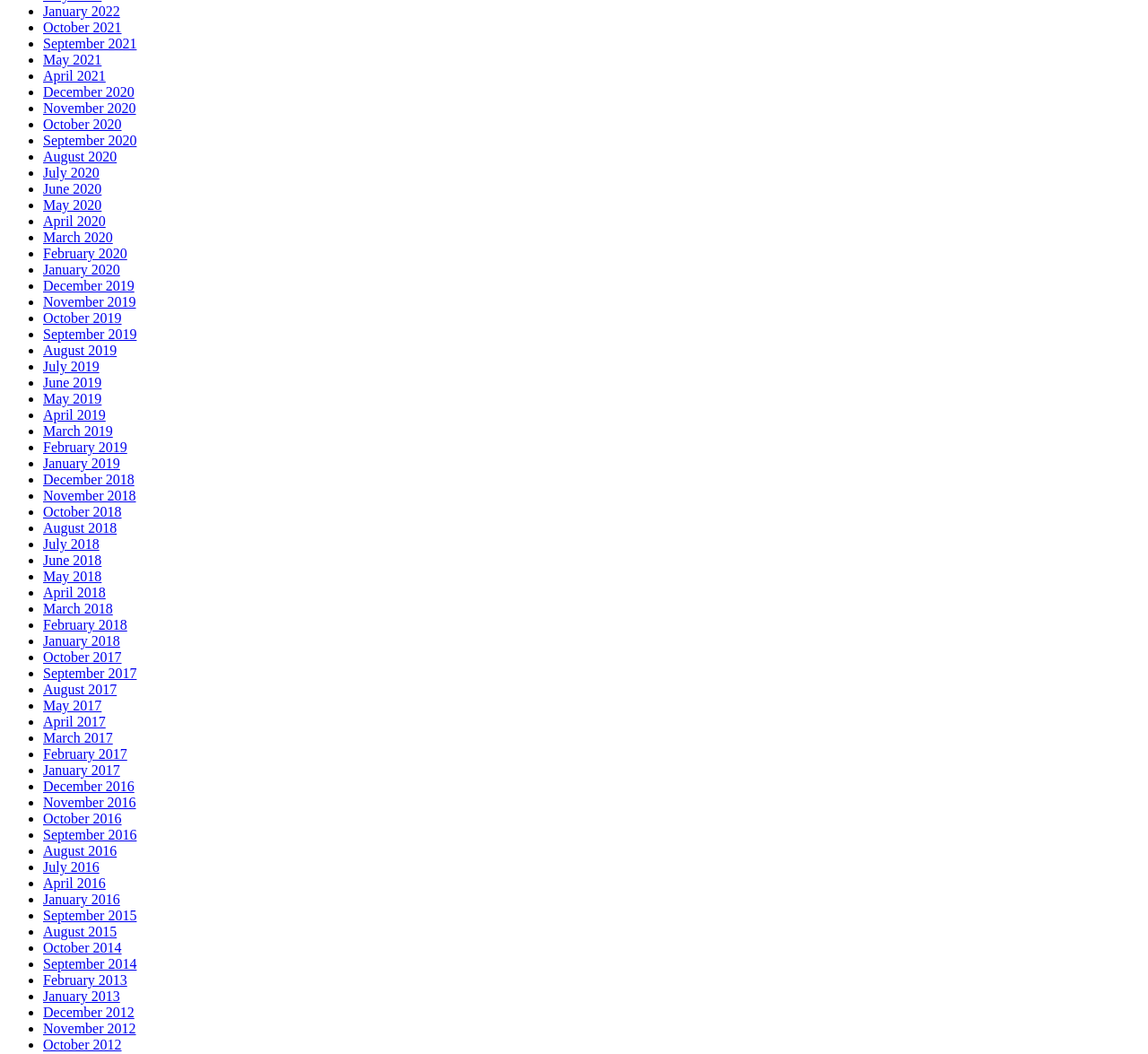Please identify the bounding box coordinates of the element's region that I should click in order to complete the following instruction: "read about Butler Research". The bounding box coordinates consist of four float numbers between 0 and 1, i.e., [left, top, right, bottom].

None